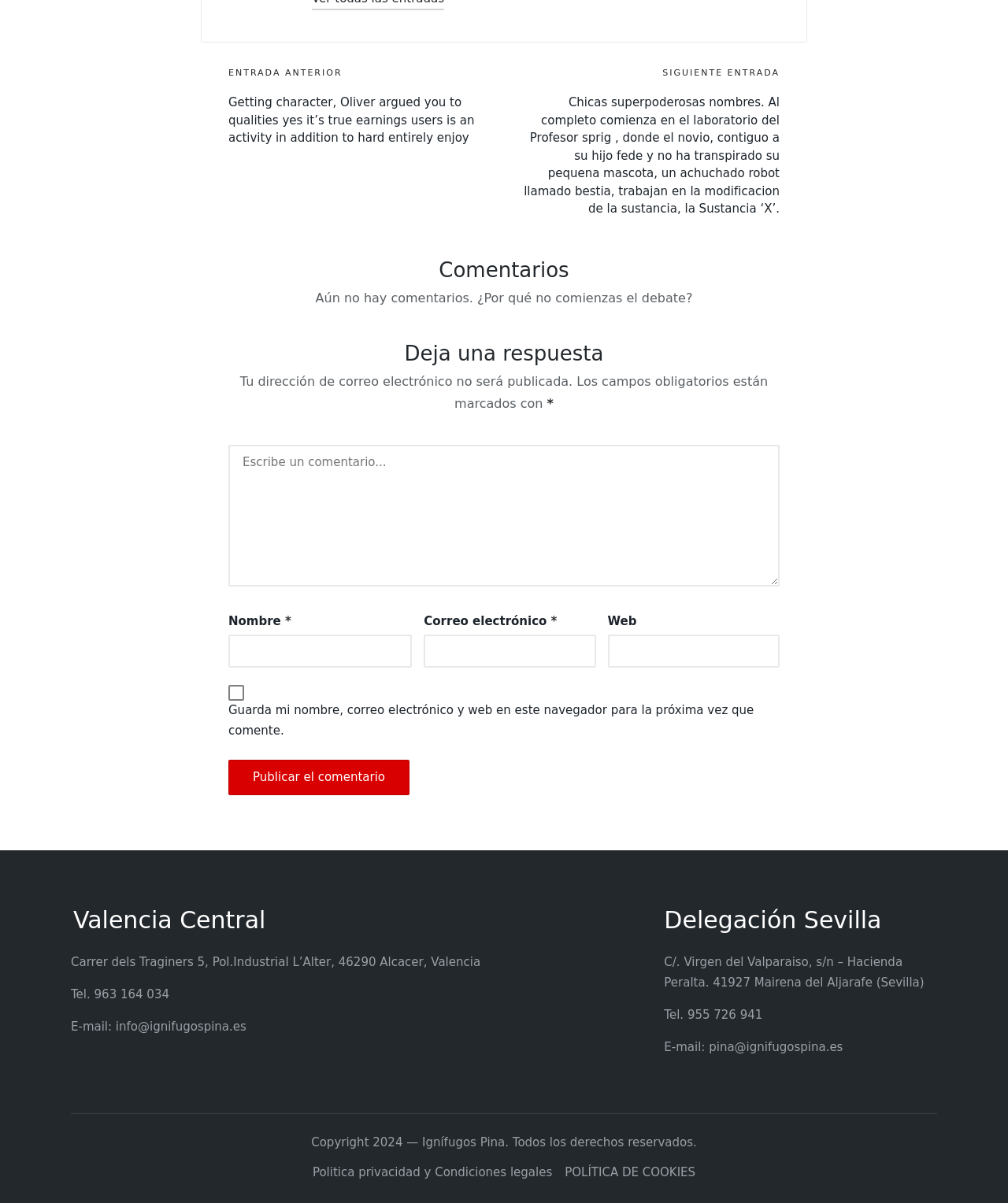Locate the bounding box coordinates of the element that should be clicked to fulfill the instruction: "Click the 'Chicas superpoderosas...' link".

[0.5, 0.078, 0.773, 0.181]